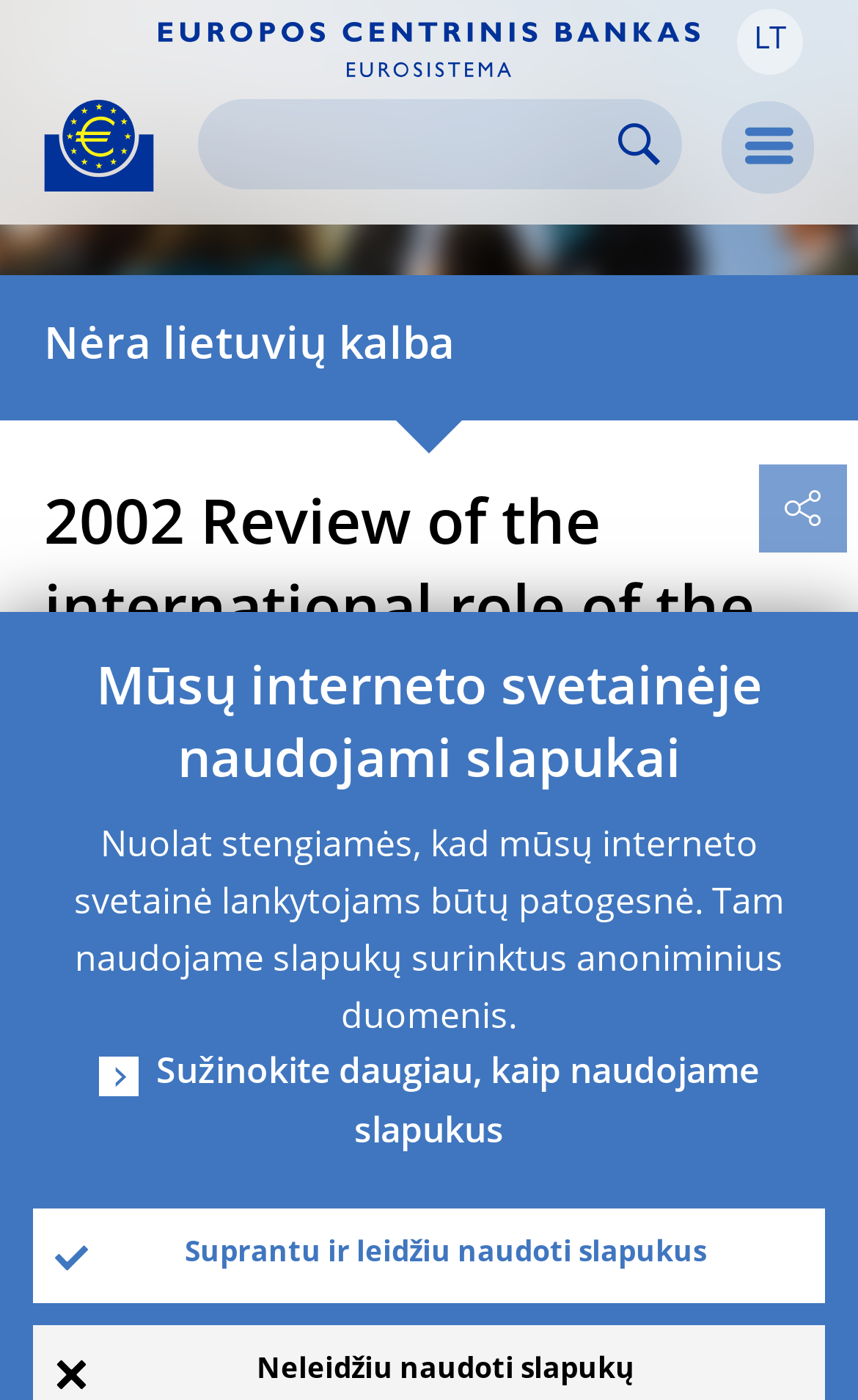Please find the bounding box coordinates of the element that must be clicked to perform the given instruction: "Learn more about cookies". The coordinates should be four float numbers from 0 to 1, i.e., [left, top, right, bottom].

[0.038, 0.749, 0.962, 0.832]